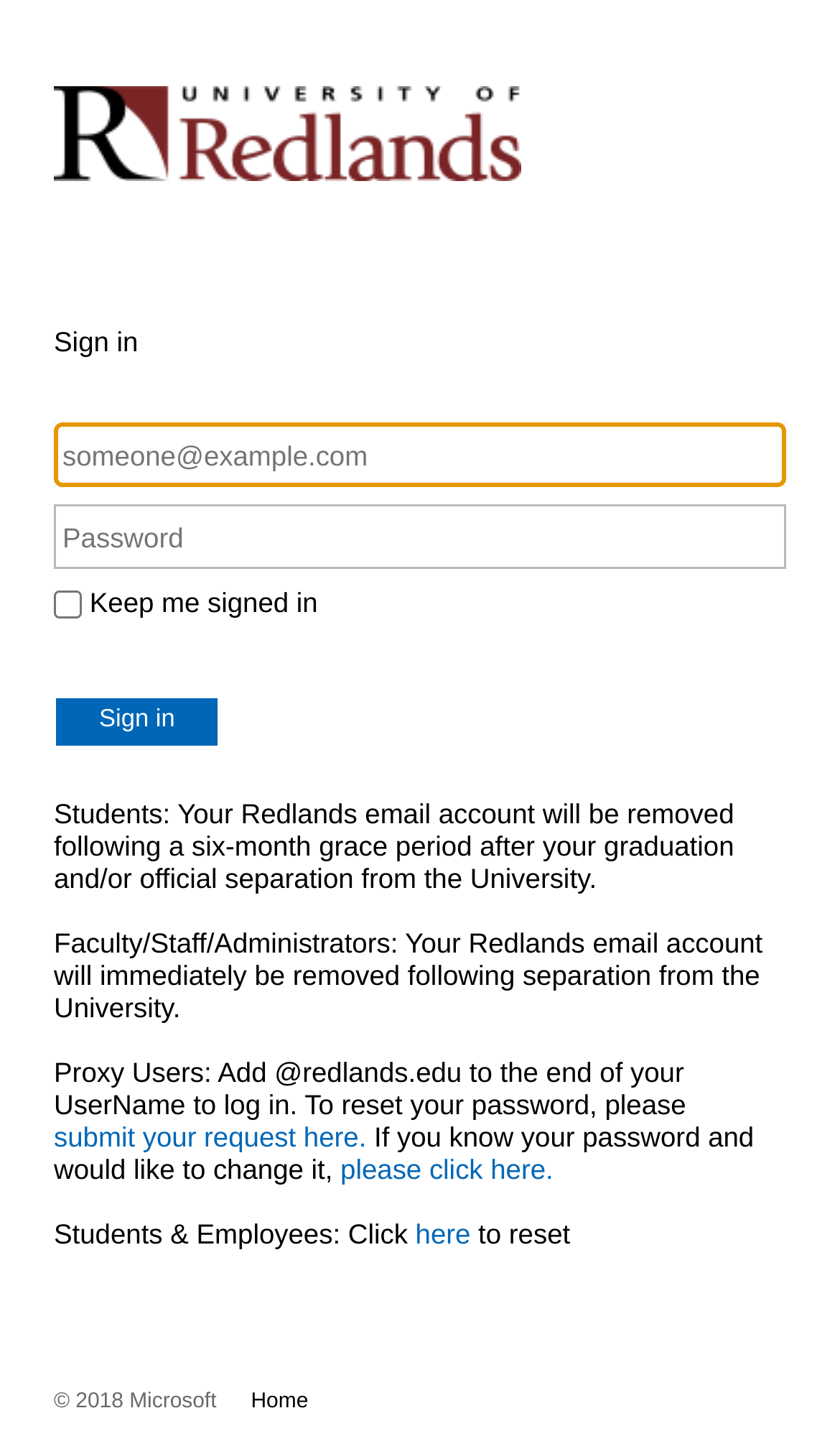Predict the bounding box coordinates of the area that should be clicked to accomplish the following instruction: "Enter username". The bounding box coordinates should consist of four float numbers between 0 and 1, i.e., [left, top, right, bottom].

[0.064, 0.295, 0.936, 0.34]